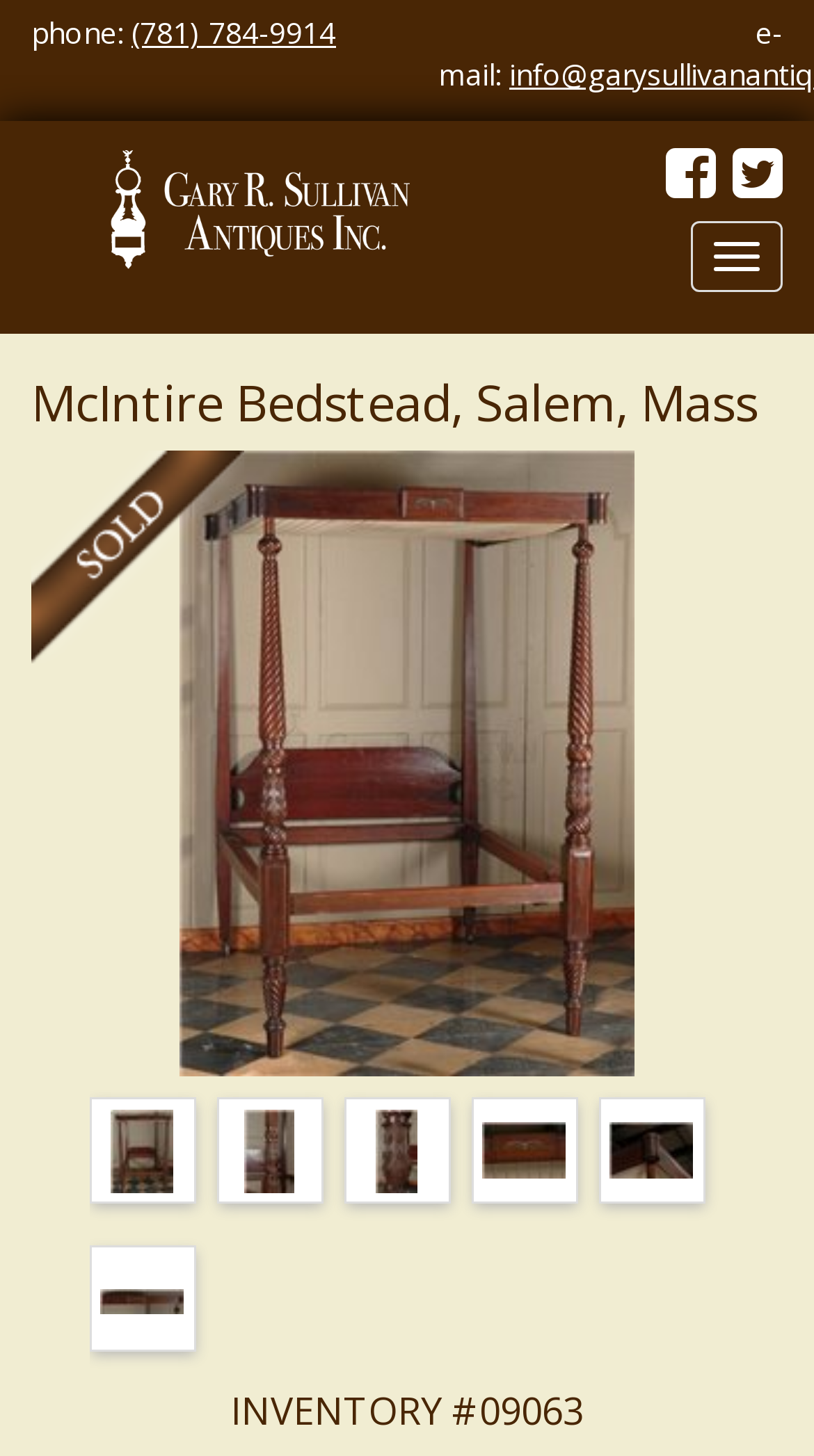Determine the bounding box coordinates of the clickable region to execute the instruction: "Visit the homepage". The coordinates should be four float numbers between 0 and 1, denoted as [left, top, right, bottom].

[0.131, 0.13, 0.508, 0.154]